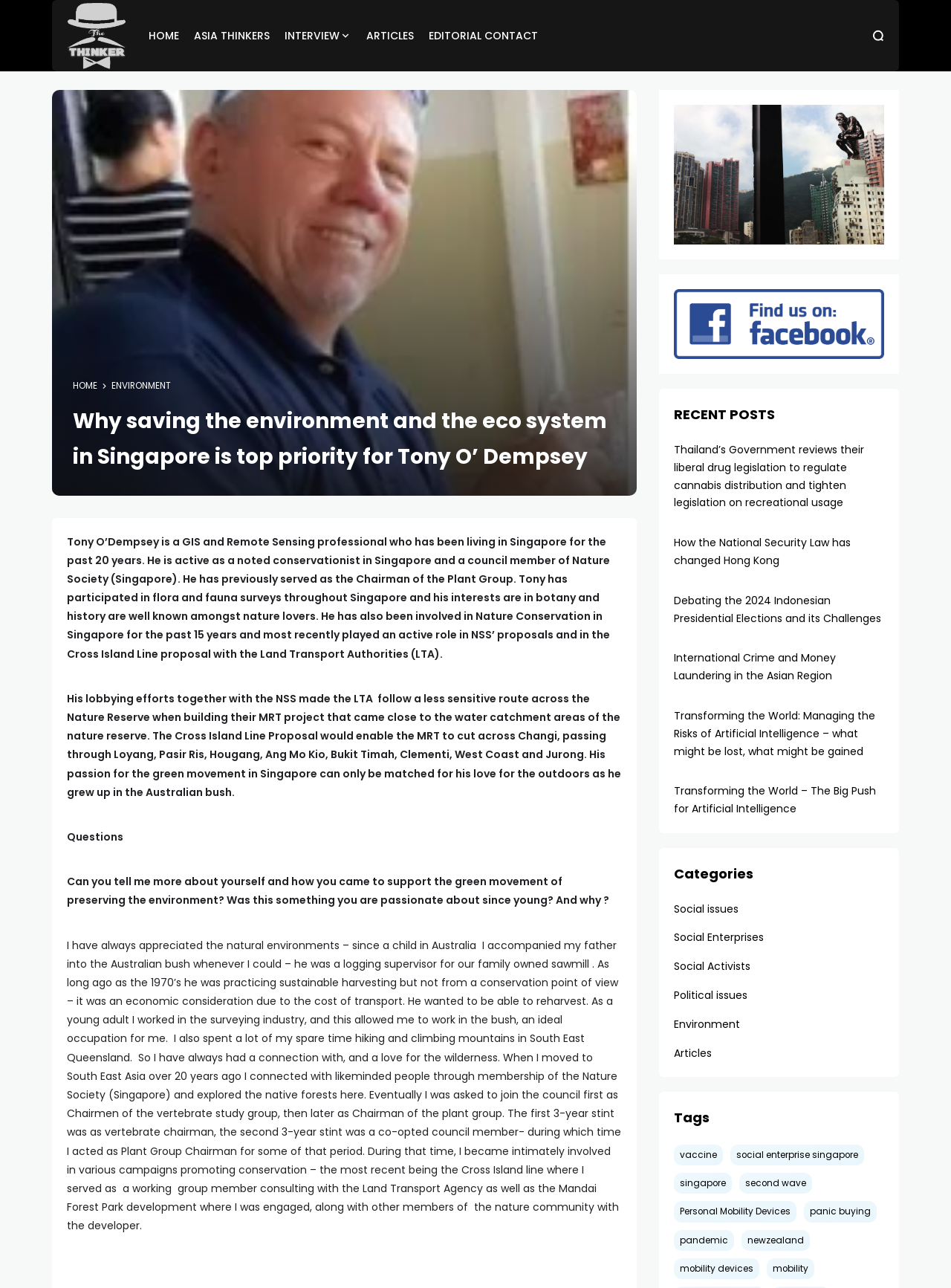Identify the bounding box coordinates of the clickable region to carry out the given instruction: "Go to 'OSS Support' page".

None